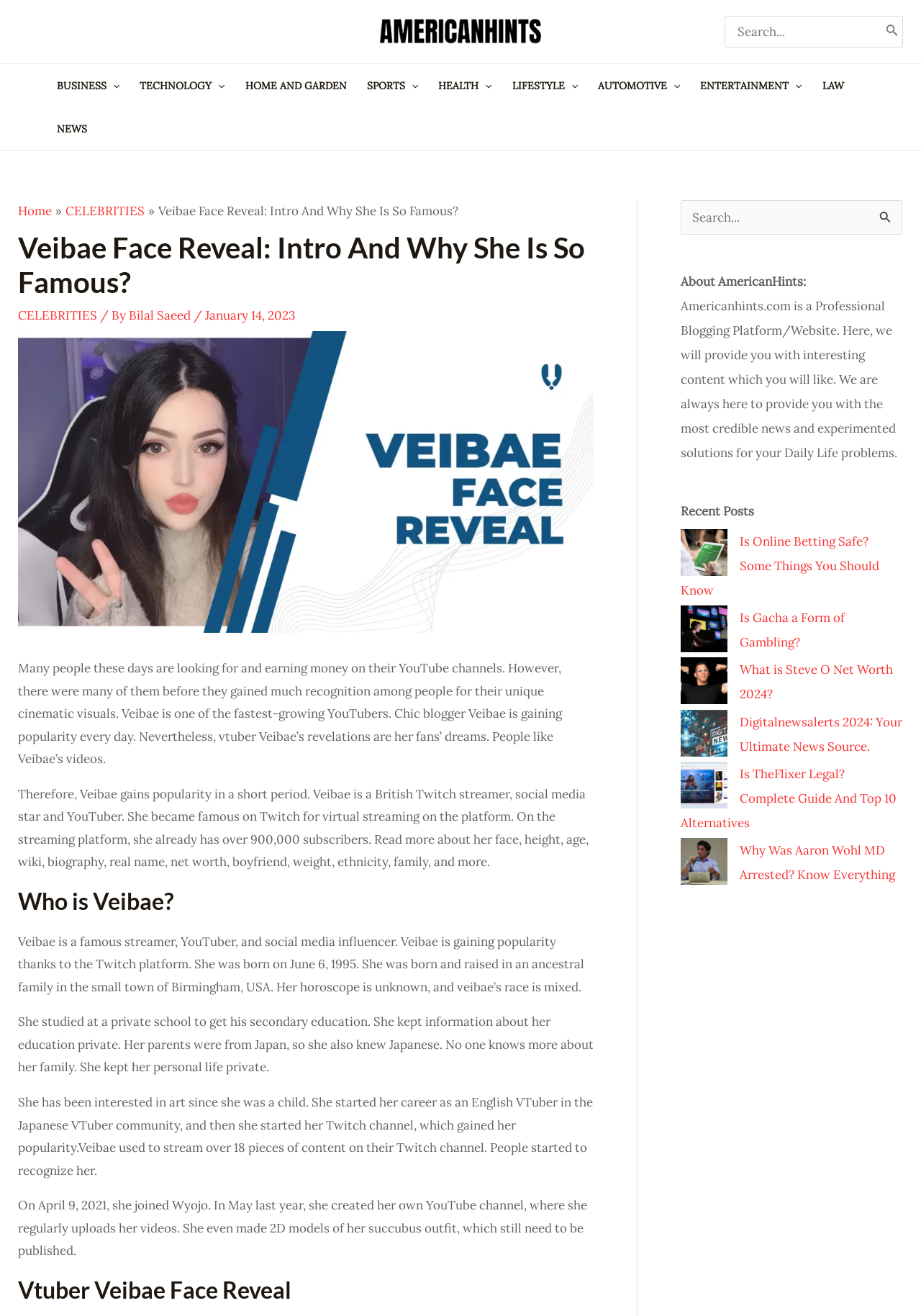Using the elements shown in the image, answer the question comprehensively: Where was Veibae born?

The webpage states that Veibae was born and raised in an ancestral family in the small town of Birmingham, USA. This information is mentioned in the paragraph that starts with 'She was born on June 6, 1995.'